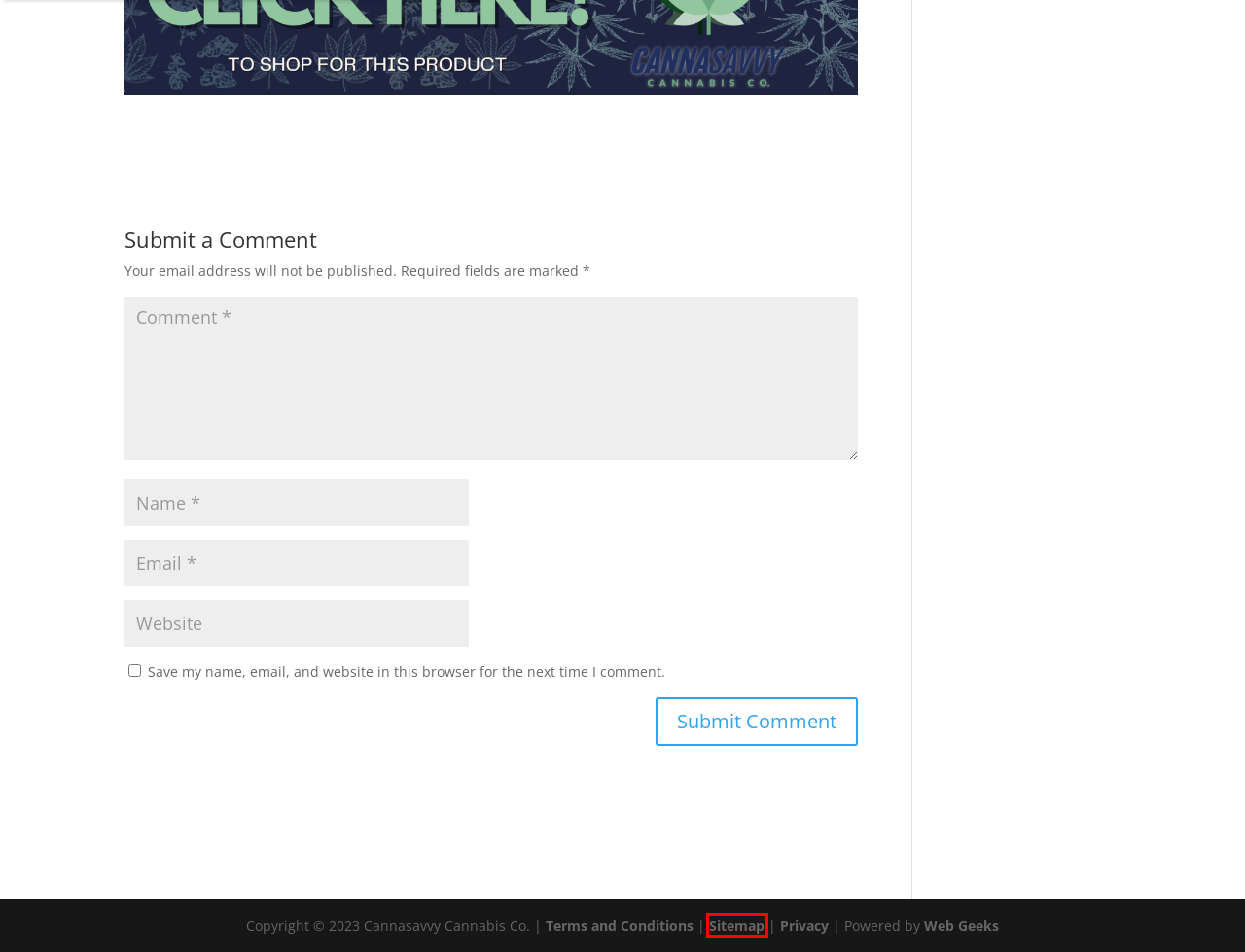Analyze the screenshot of a webpage with a red bounding box and select the webpage description that most accurately describes the new page resulting from clicking the element inside the red box. Here are the candidates:
A. Products Archives - CannaSavvy
B. Shop - CannaSavvy
C. FAQ - CannaSavvy
D. Privacy Statement - CannaSavvy
E. Special Promotions - CannaSavvy
F. Digital Marketing Agency in Windsor - Web Geeks
G. Terms of Use - CannaSavvy
H. Sitemap - CannaSavvy

H